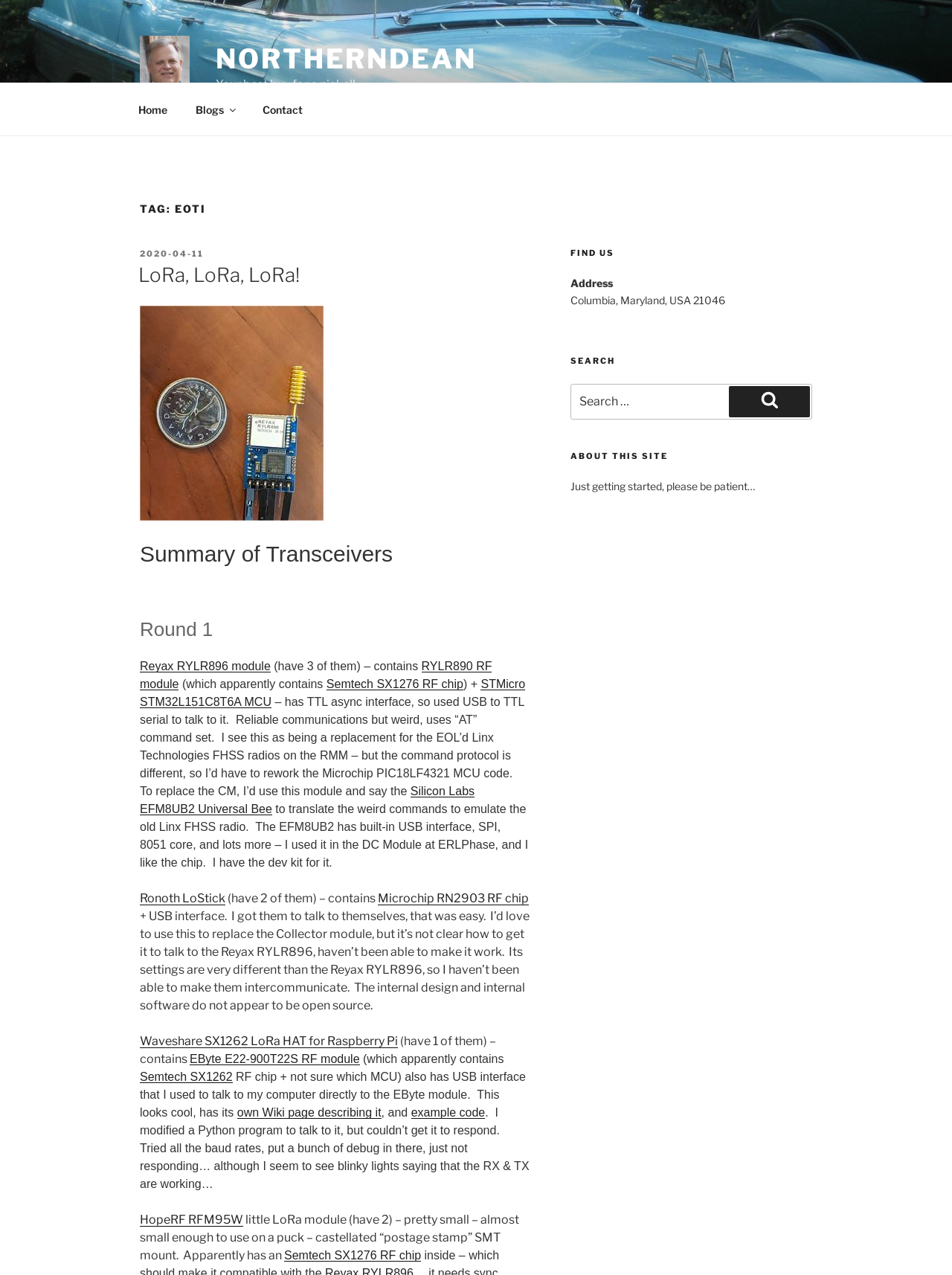Find the bounding box coordinates of the element I should click to carry out the following instruction: "View the 'LoRa, LoRa, LoRa!' post".

[0.145, 0.207, 0.315, 0.225]